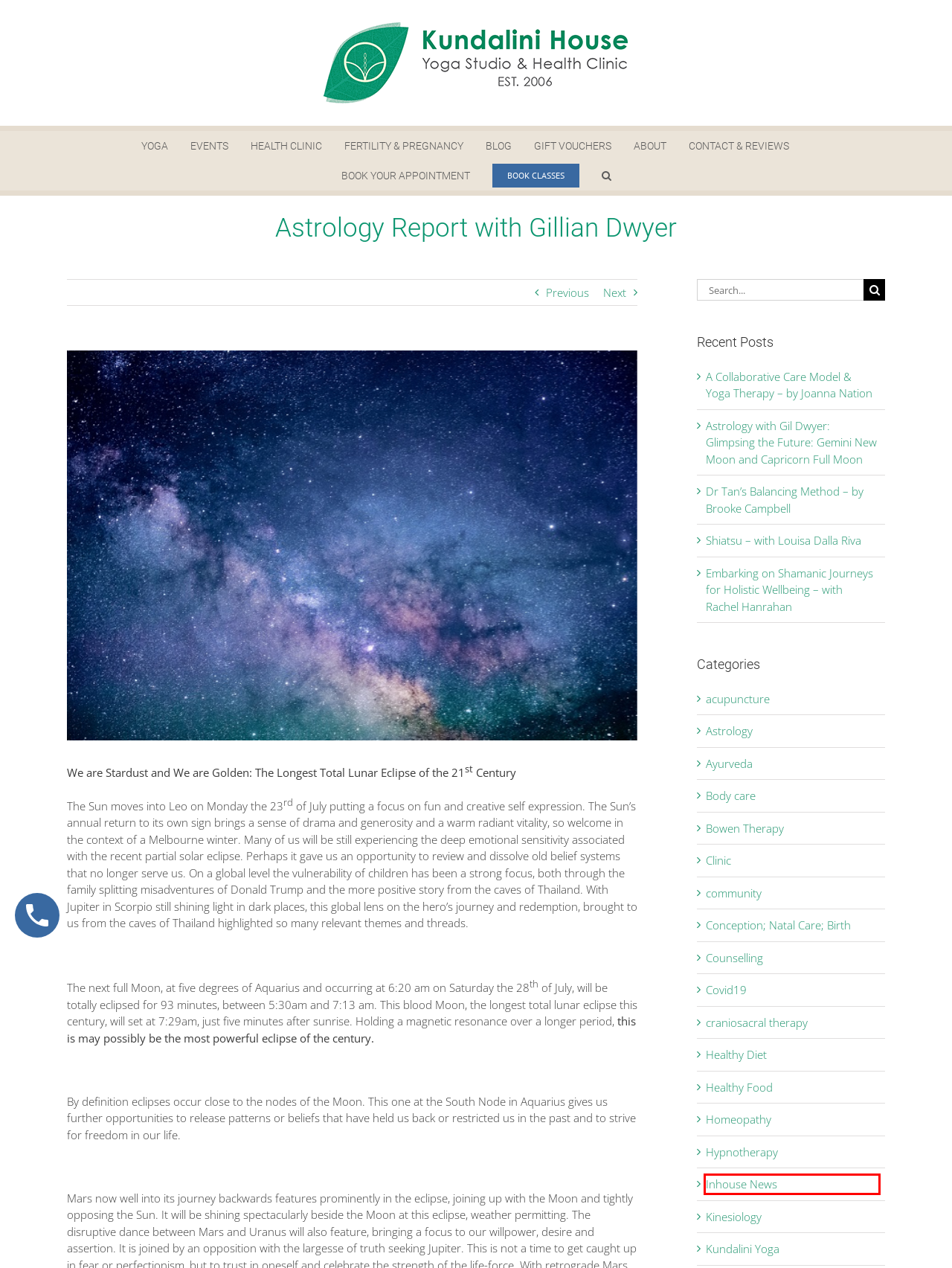Given a screenshot of a webpage featuring a red bounding box, identify the best matching webpage description for the new page after the element within the red box is clicked. Here are the options:
A. Clinic
B. acupuncture
C. Covid19
D. Book your Appointment
E. Hypnotherapy
F. Gift Vouchers Yoga Shop
G. Inhouse News
H. Conception; Natal Care; Birth

G